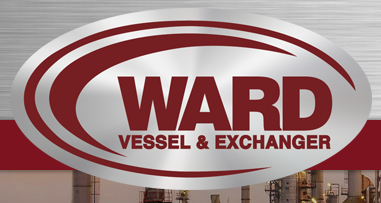Describe the image thoroughly, including all noticeable details.

The image prominently displays the logo of "Ward Vessel & Exchanger," characterized by a sleek, oval design featuring bold, modern typography. The name "WARD" is presented in striking crimson lettering, clearly emphasized in the center, while "Vessel & Exchanger" is rendered in smaller, yet equally bold, letters beneath. The logo is set against a brushed metallic background, evoking a sense of industrial strength and professionalism. This emblem reflects the company's focus on innovative design and fabrication of processing equipment, particularly for pressure processes in industrial manufacturing facilities. The overall aesthetic of the logo conveys reliability and expertise, aligning with the company's commitment to delivering customized solutions in the engineering sector.